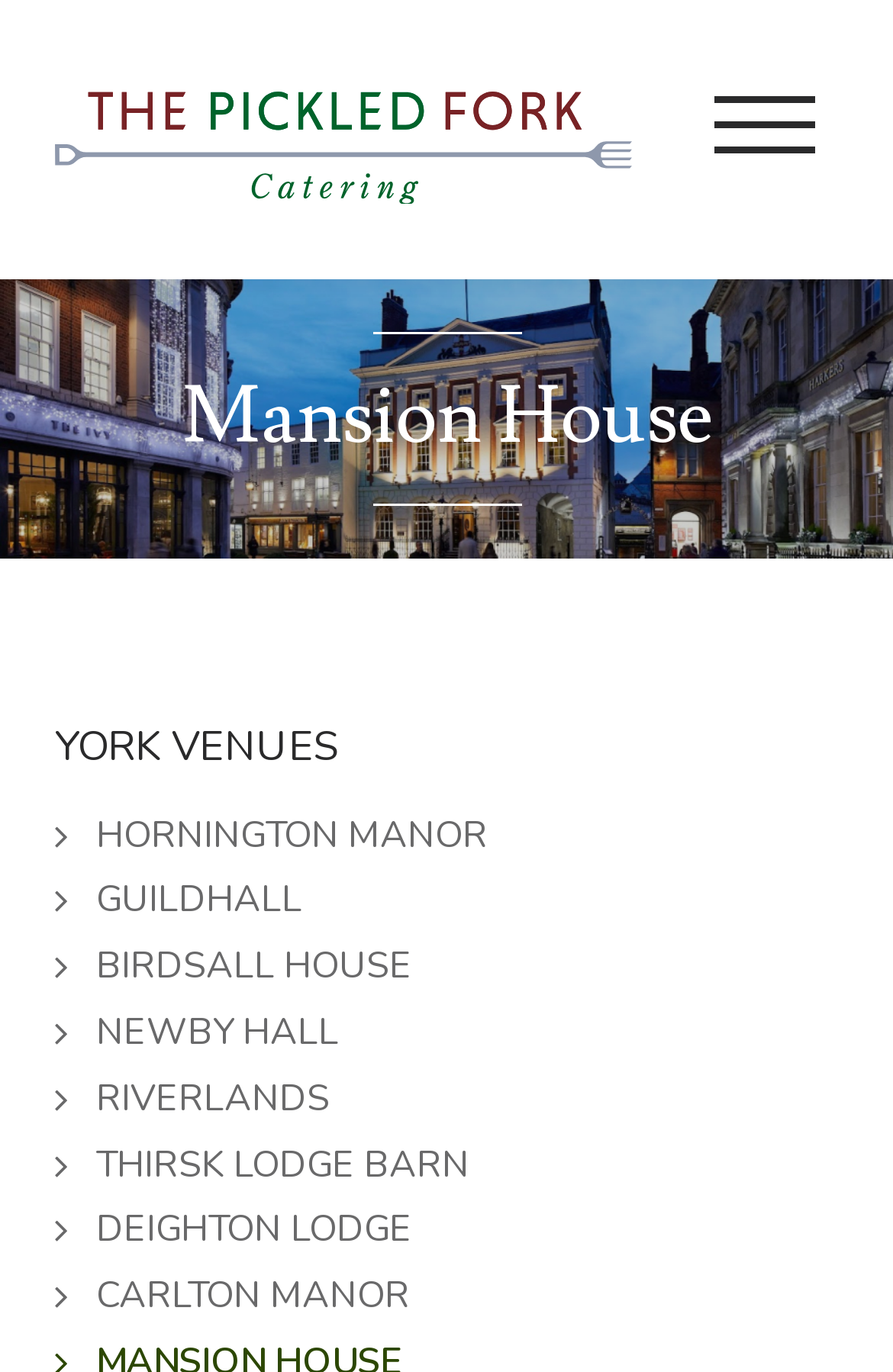Create a detailed narrative describing the layout and content of the webpage.

The webpage is about Mansion House, with a prominent link at the top center of the page. Above this link, there is a large image that spans almost the entire width of the page. Below the link, there is a heading that reads "Mansion House" in a larger font size, followed by a subheading "YORK VENUES" in a smaller font size.

Below the subheading, there are eight links arranged vertically, each with an icon (\uf105) preceding the text. The links are: HORNINGTON MANOR, GUILDHALL, BIRDSALL HOUSE, NEWBY HALL, RIVERLANDS, THIRSK LODGE BARN, DEIGHTON LODGE, and CARLTON MANOR. These links are aligned to the left and take up the majority of the page's vertical space.

There is another image at the top of the page, spanning the entire width, which appears to be a banner or a background image.